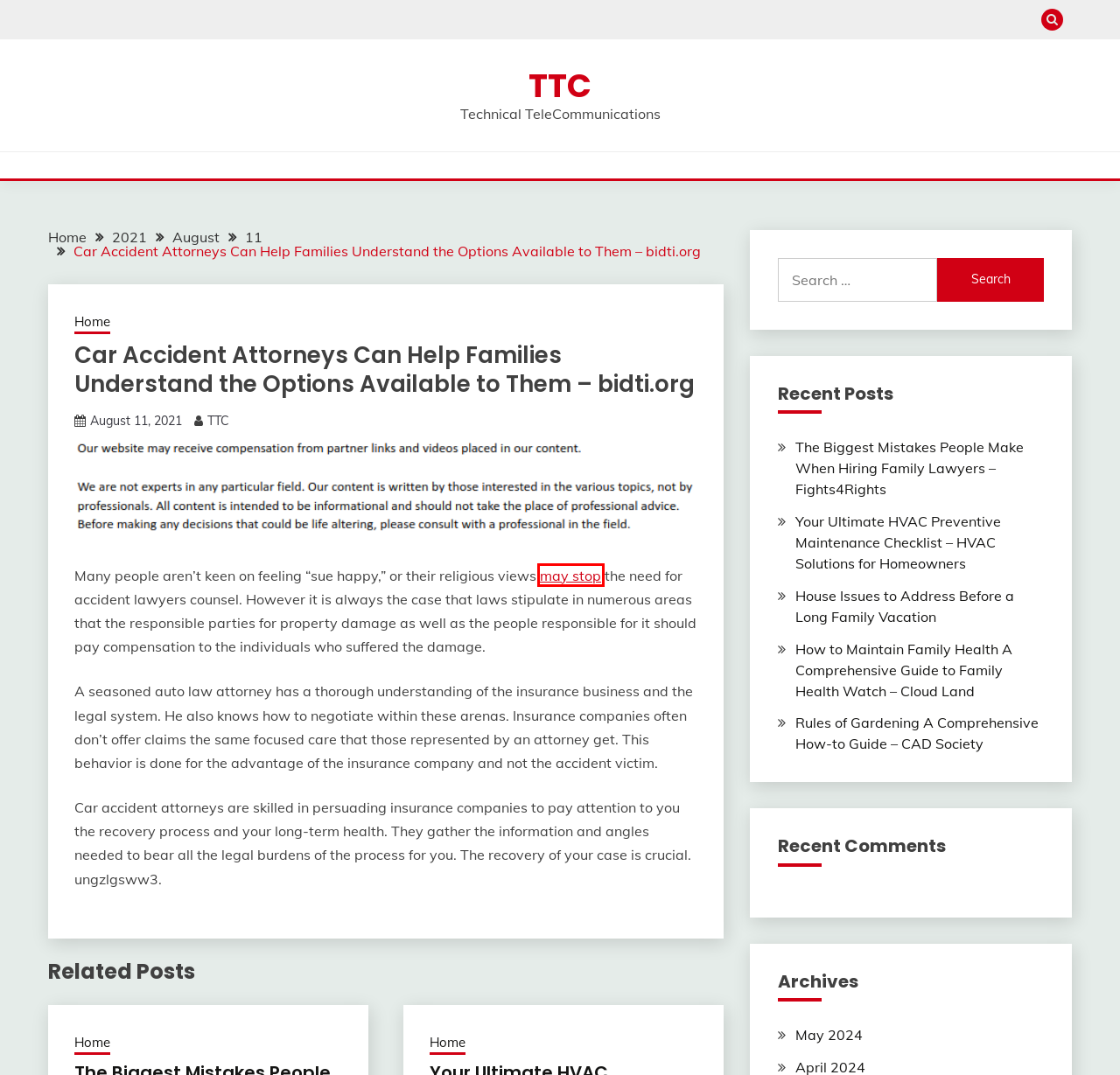Given a webpage screenshot with a UI element marked by a red bounding box, choose the description that best corresponds to the new webpage that will appear after clicking the element. The candidates are:
A. TTC - Technical TeleCommunications
B. House Issues to Address Before a Long Family Vacation - TTC
C. Car Accident Attorneys Can Help Families Understand the Options Available to Them - bidti.org
D. August 2021 - TTC
E. TTC, Author at TTC
F. Home Archives - TTC
G. How to Maintain Family Health A Comprehensive Guide to Family Health Watch - Cloud Land - TTC
H. 2021 - TTC

C